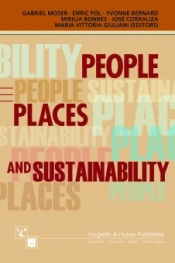With reference to the screenshot, provide a detailed response to the question below:
Who is the publisher of the book?

The book is published by Hogrefe & Huber Publishers, which is likely a reputable academic publisher given the scholarly nature of the book.